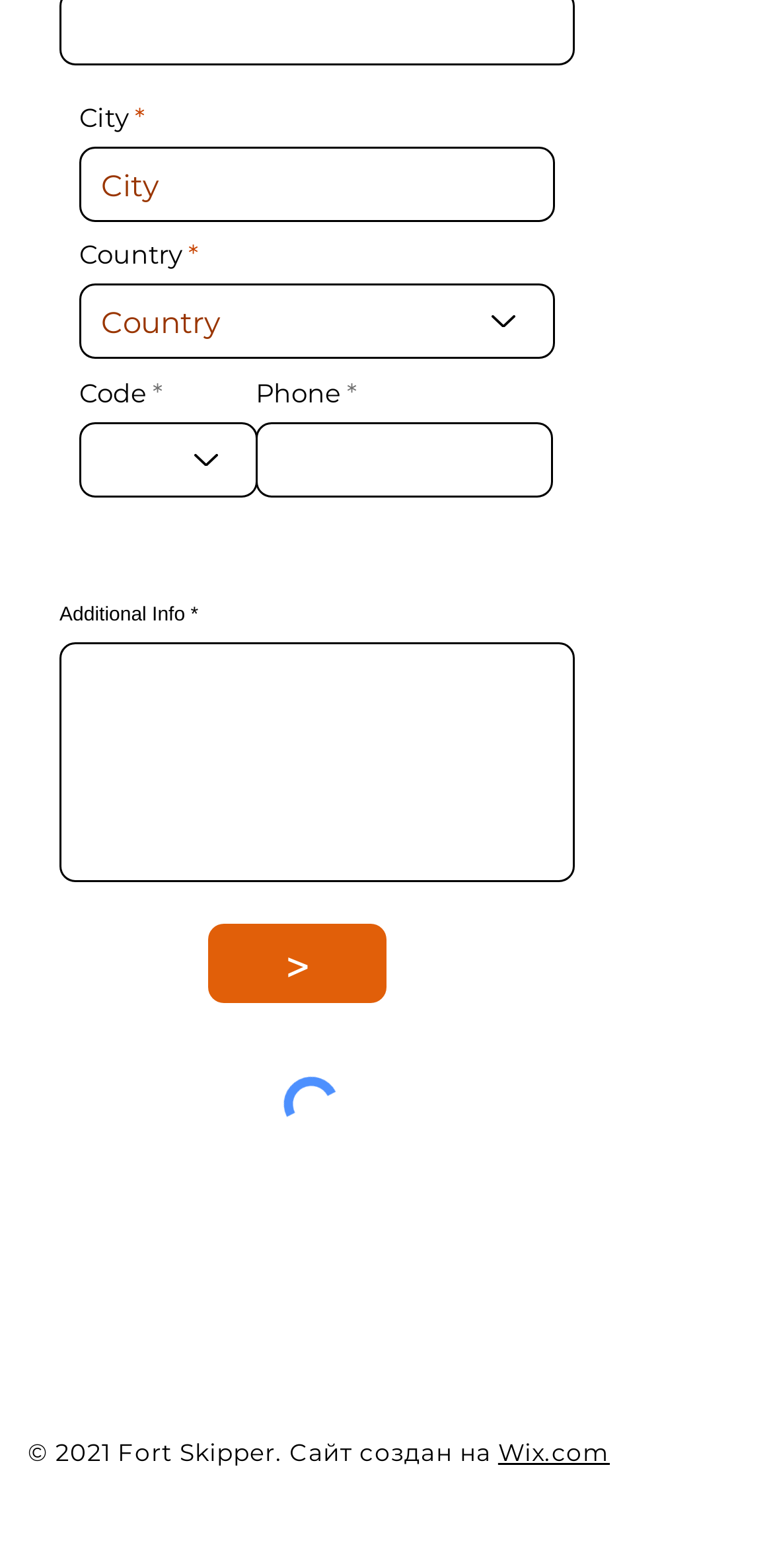Locate the bounding box coordinates of the element I should click to achieve the following instruction: "Input phone number".

[0.331, 0.27, 0.715, 0.318]